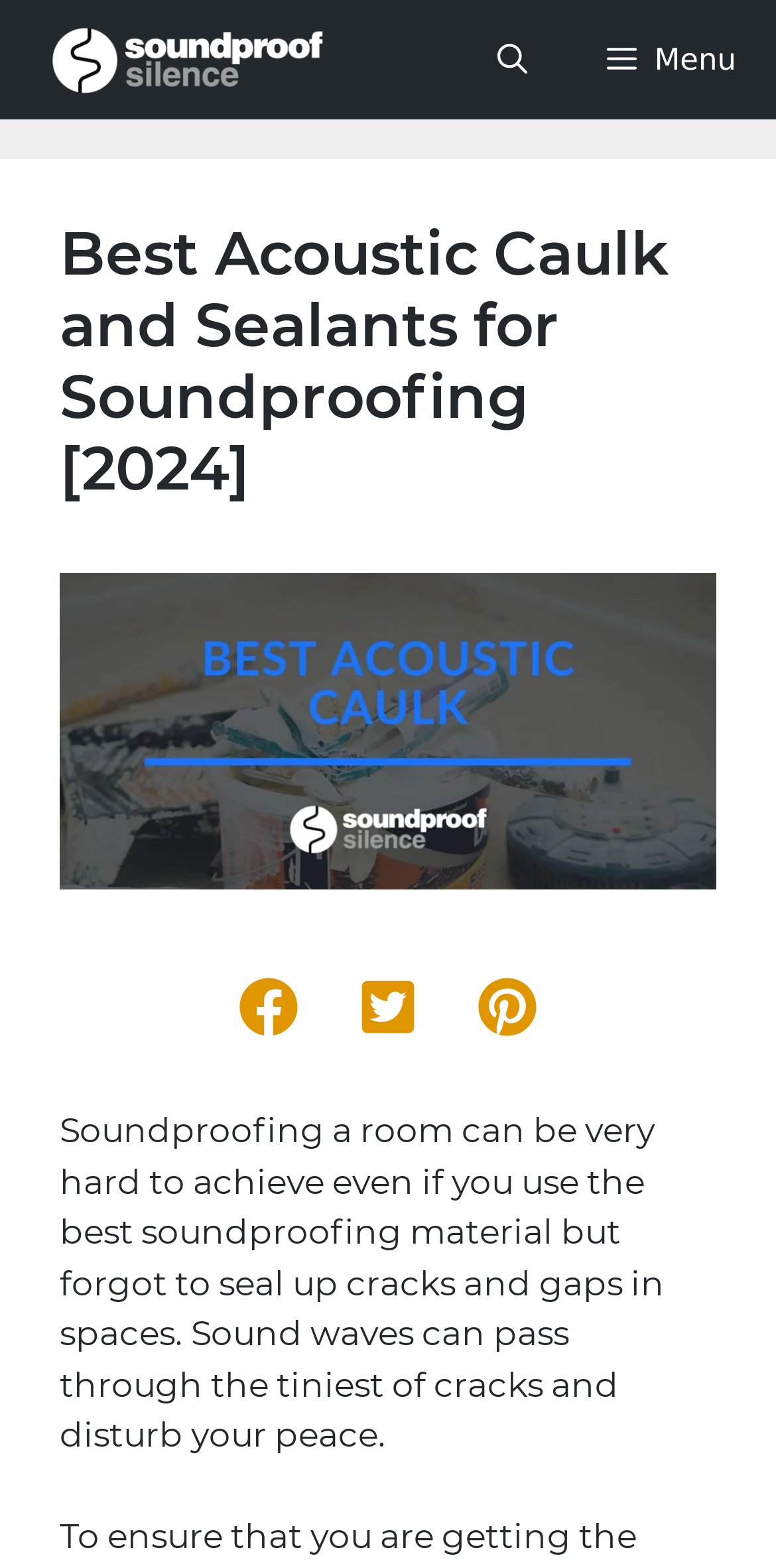Look at the image and write a detailed answer to the question: 
What is the name of the website or brand?

The logo and link at the top of the webpage indicate that the website or brand is called 'Soundproof Silence'.